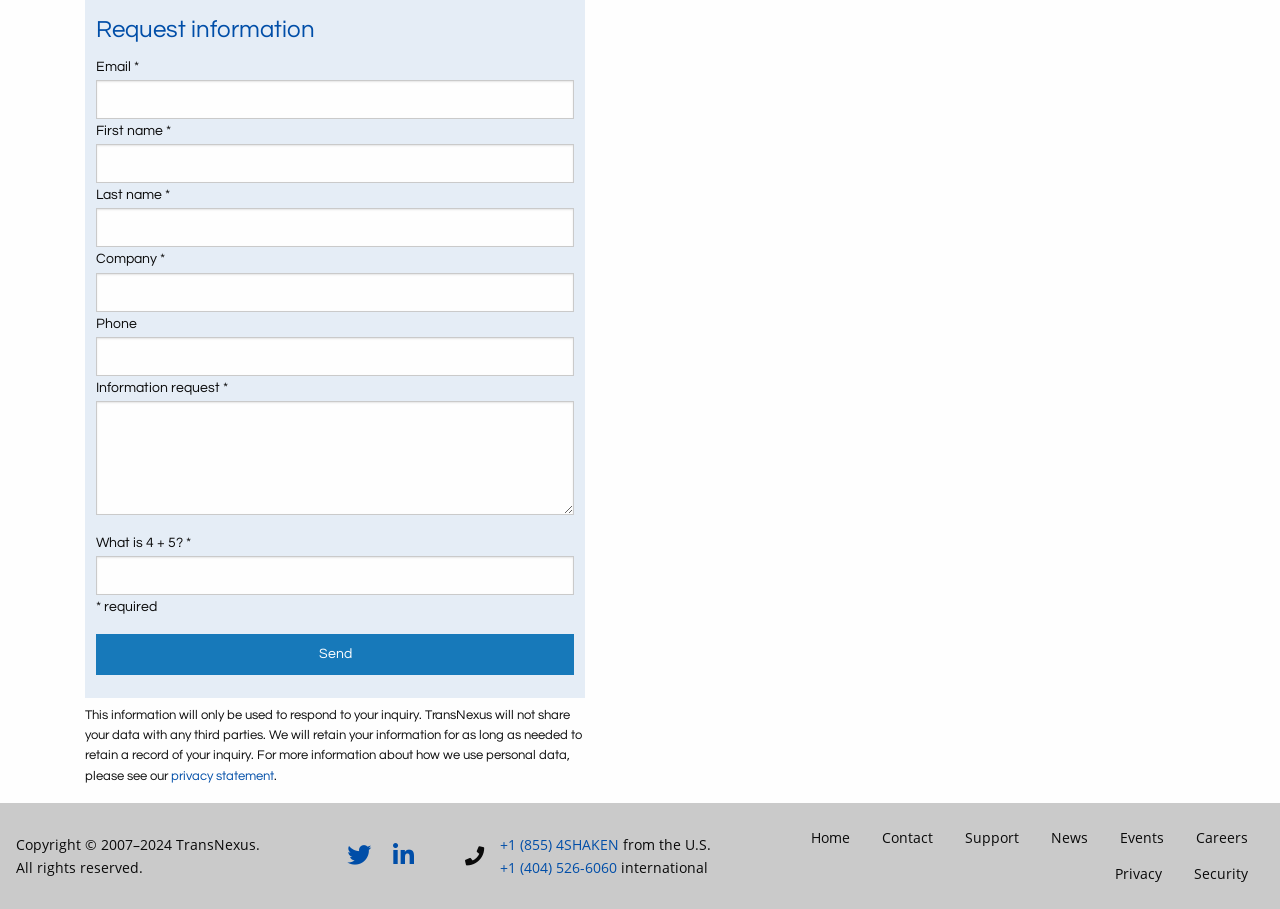Carefully examine the image and provide an in-depth answer to the question: What is the purpose of this webpage?

Based on the static text 'Request information' at the top of the page and the various input fields for email, name, company, phone, and information request, it appears that the purpose of this webpage is to allow users to request information from TransNexus.